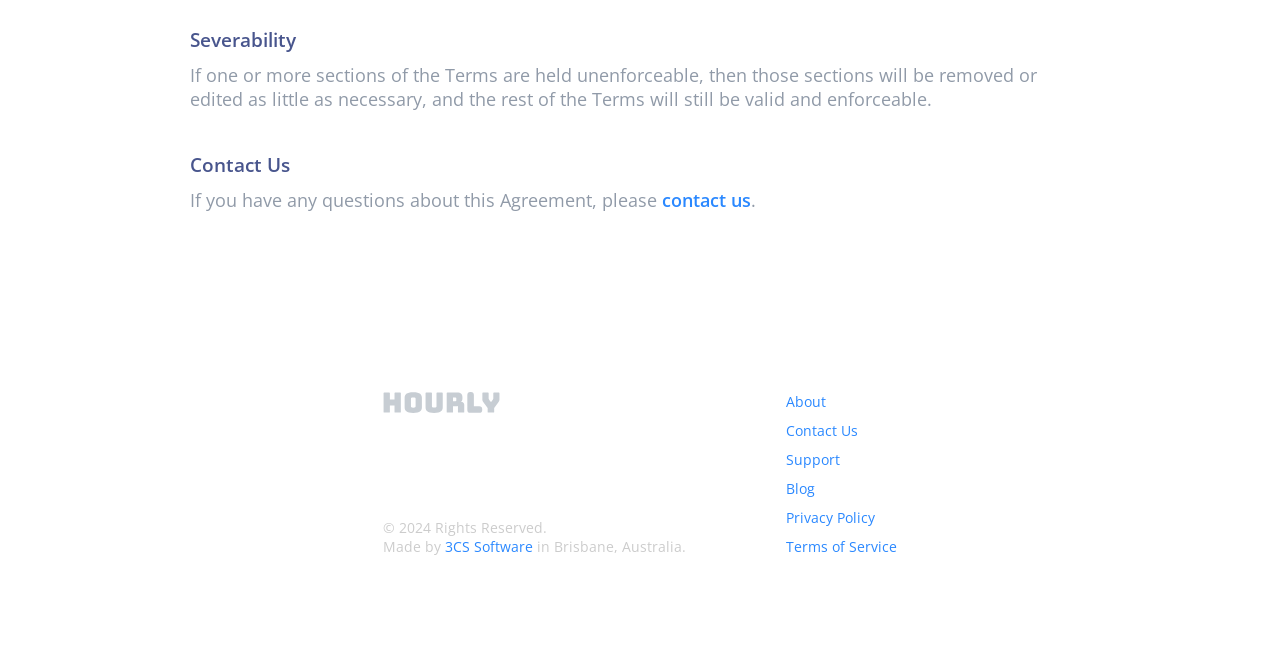Locate the bounding box coordinates of the area to click to fulfill this instruction: "read Terms of Service". The bounding box should be presented as four float numbers between 0 and 1, in the order [left, top, right, bottom].

[0.614, 0.818, 0.701, 0.847]